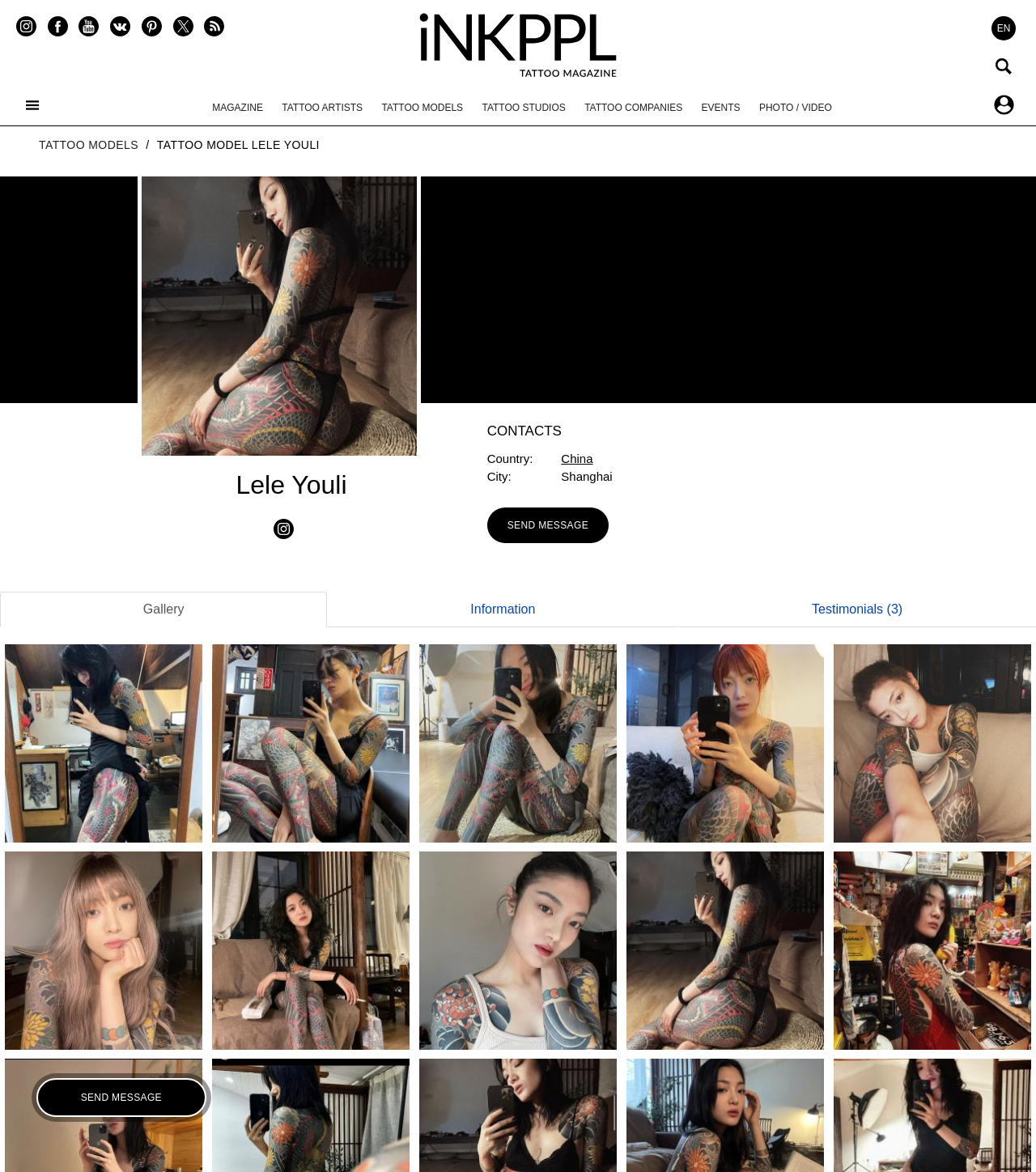Specify the bounding box coordinates of the area to click in order to follow the given instruction: "Click on Instagram."

[0.016, 0.014, 0.035, 0.031]